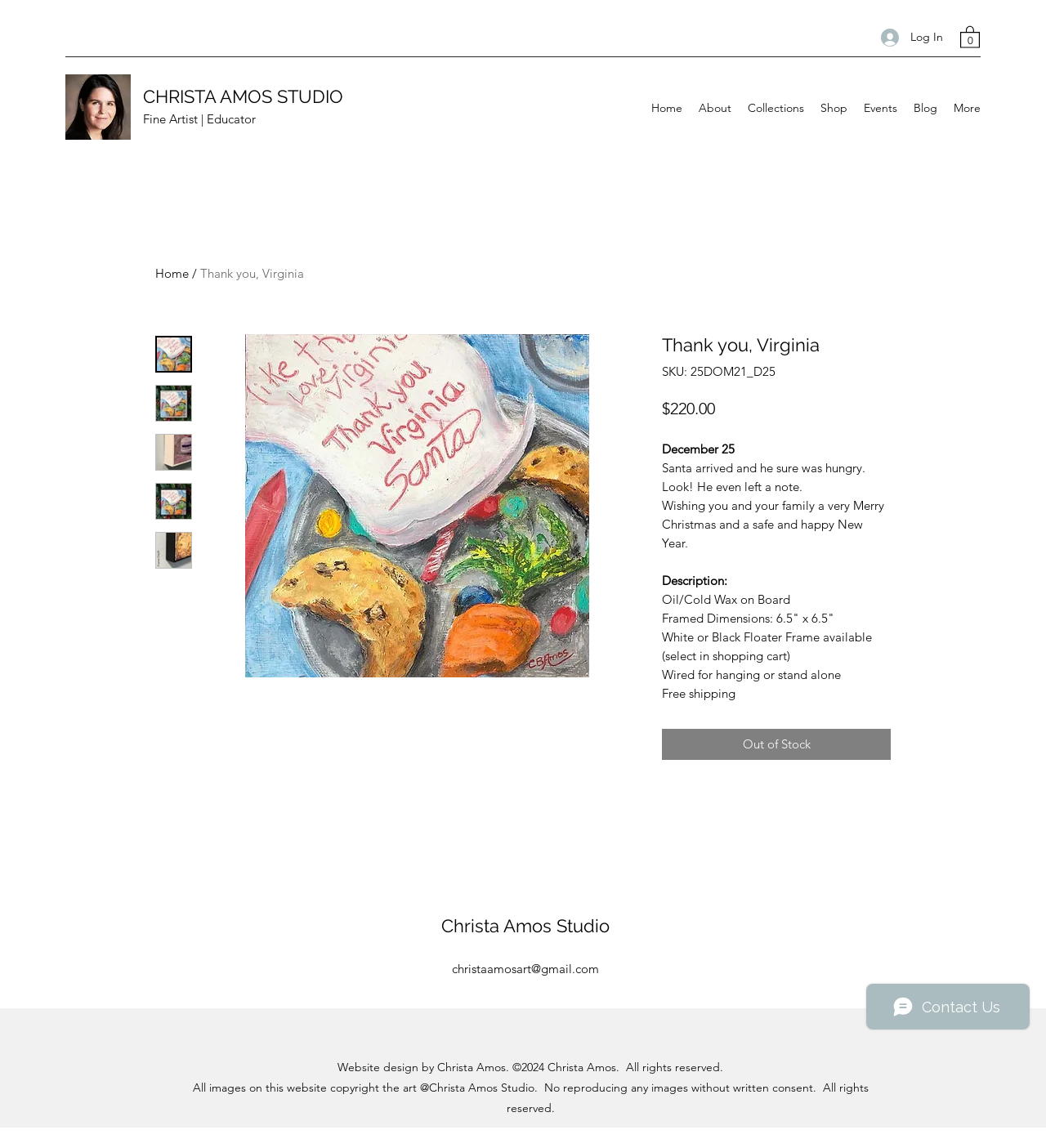Identify the bounding box of the UI component described as: "alt="Thumbnail: Thank you, Virginia"".

[0.148, 0.292, 0.184, 0.324]